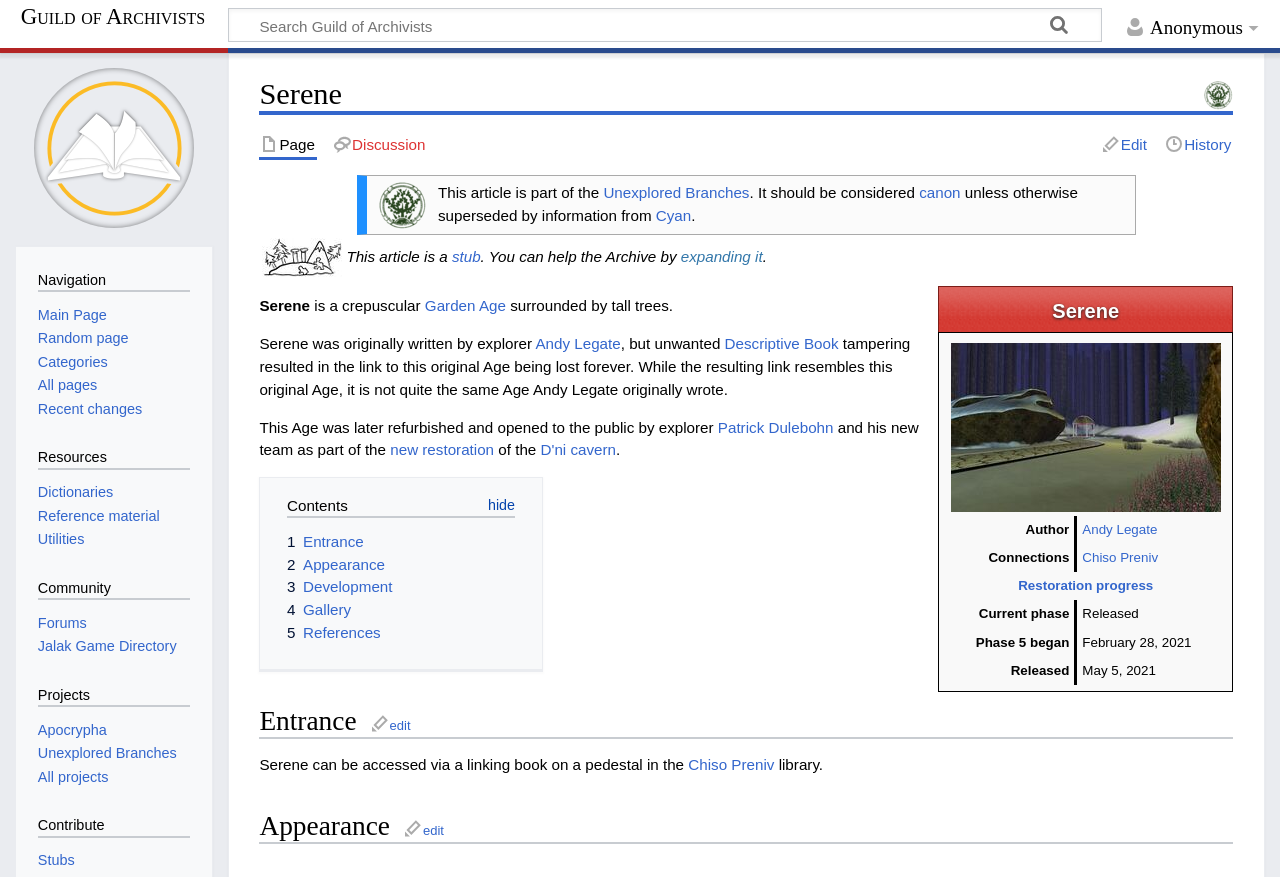Determine the bounding box coordinates of the region I should click to achieve the following instruction: "View page". Ensure the bounding box coordinates are four float numbers between 0 and 1, i.e., [left, top, right, bottom].

[0.203, 0.153, 0.248, 0.179]